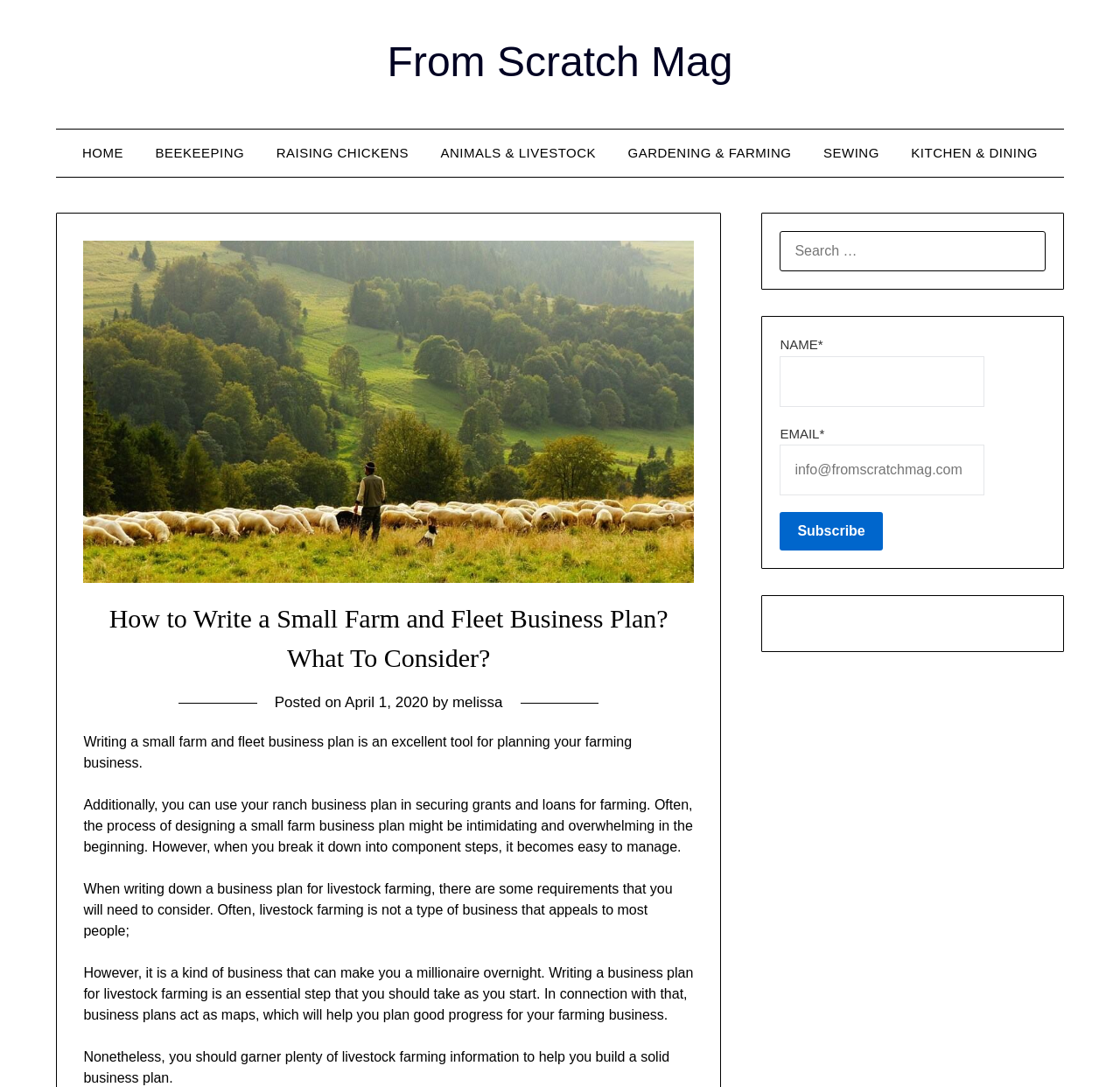Find the main header of the webpage and produce its text content.

How to Write a Small Farm and Fleet Business Plan? What To Consider?